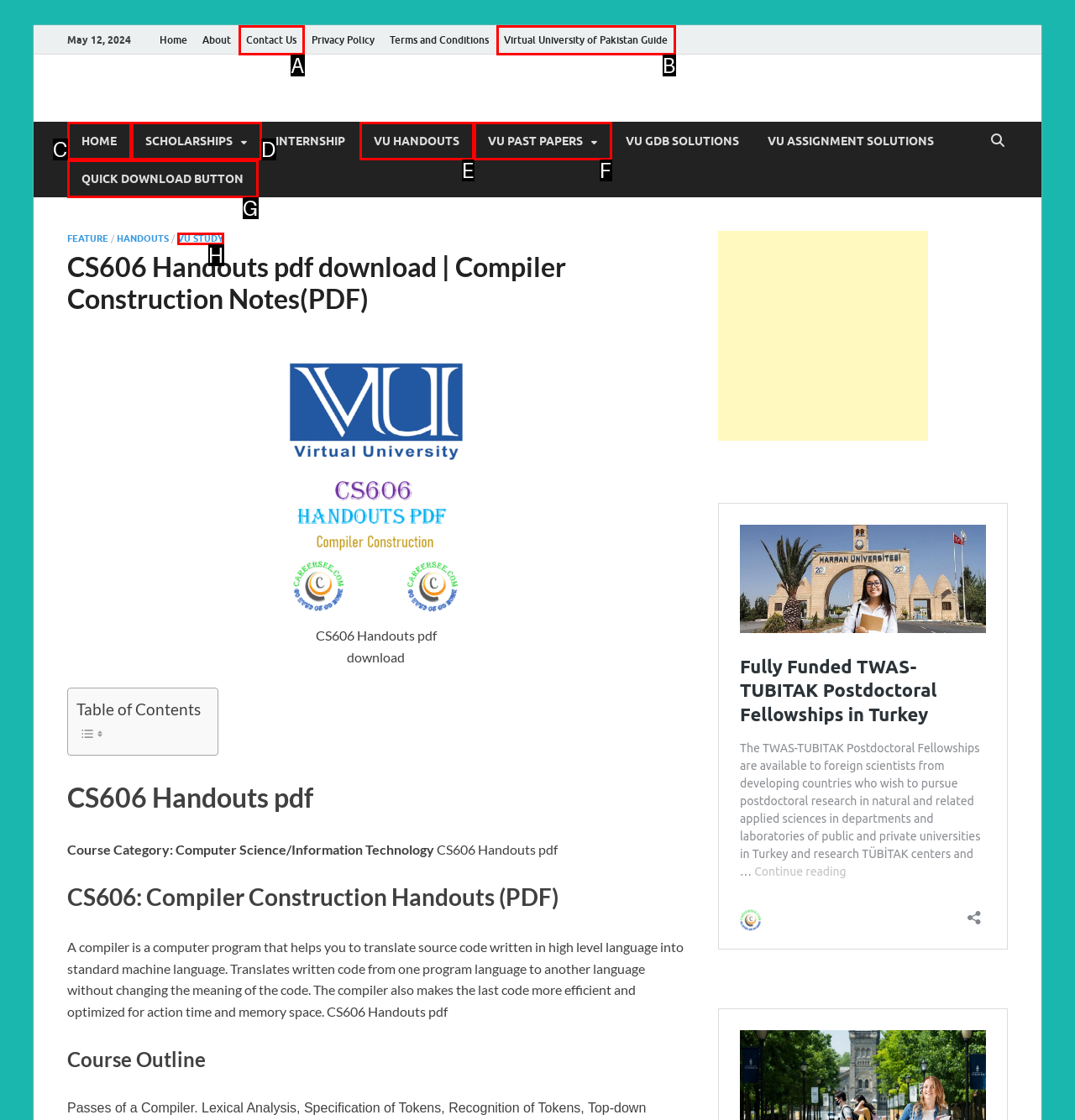Based on the description: Virtual University of Pakistan Guide, select the HTML element that fits best. Provide the letter of the matching option.

B